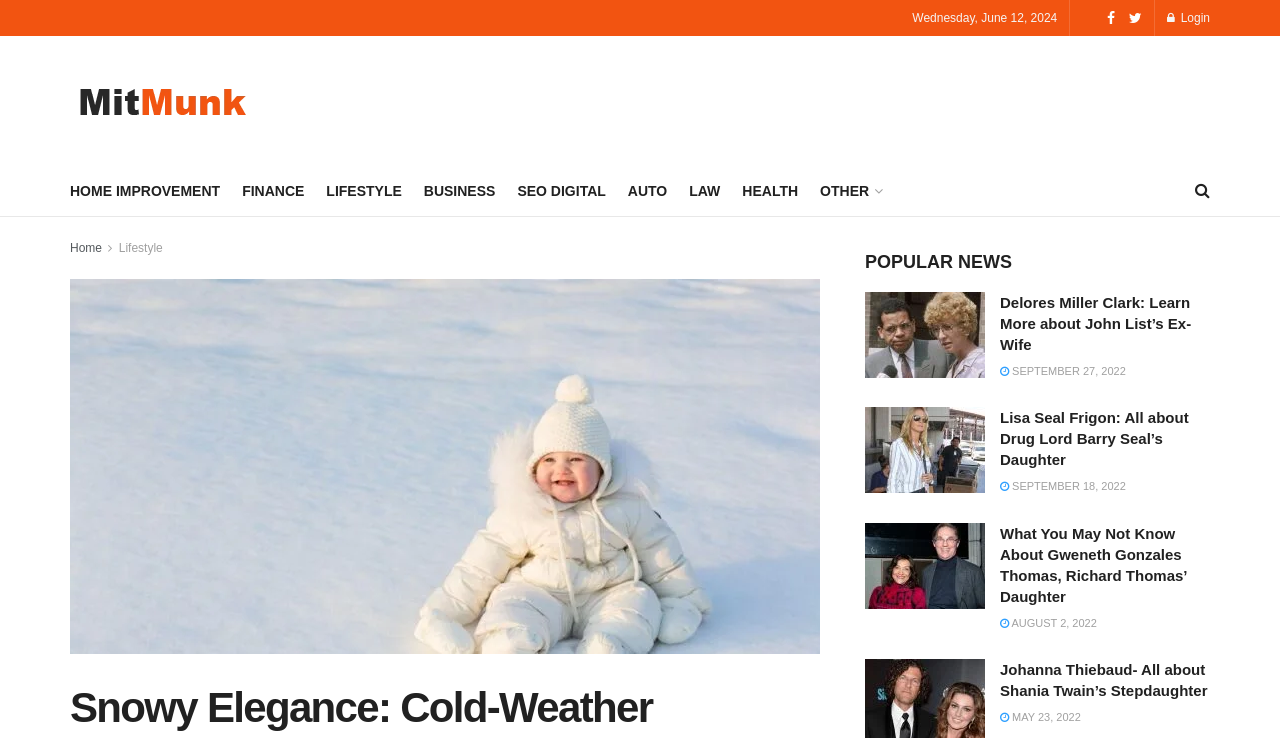Find the bounding box coordinates of the element's region that should be clicked in order to follow the given instruction: "View the 'Cold-Weather Essentials for Your Little One' article". The coordinates should consist of four float numbers between 0 and 1, i.e., [left, top, right, bottom].

[0.055, 0.379, 0.641, 0.887]